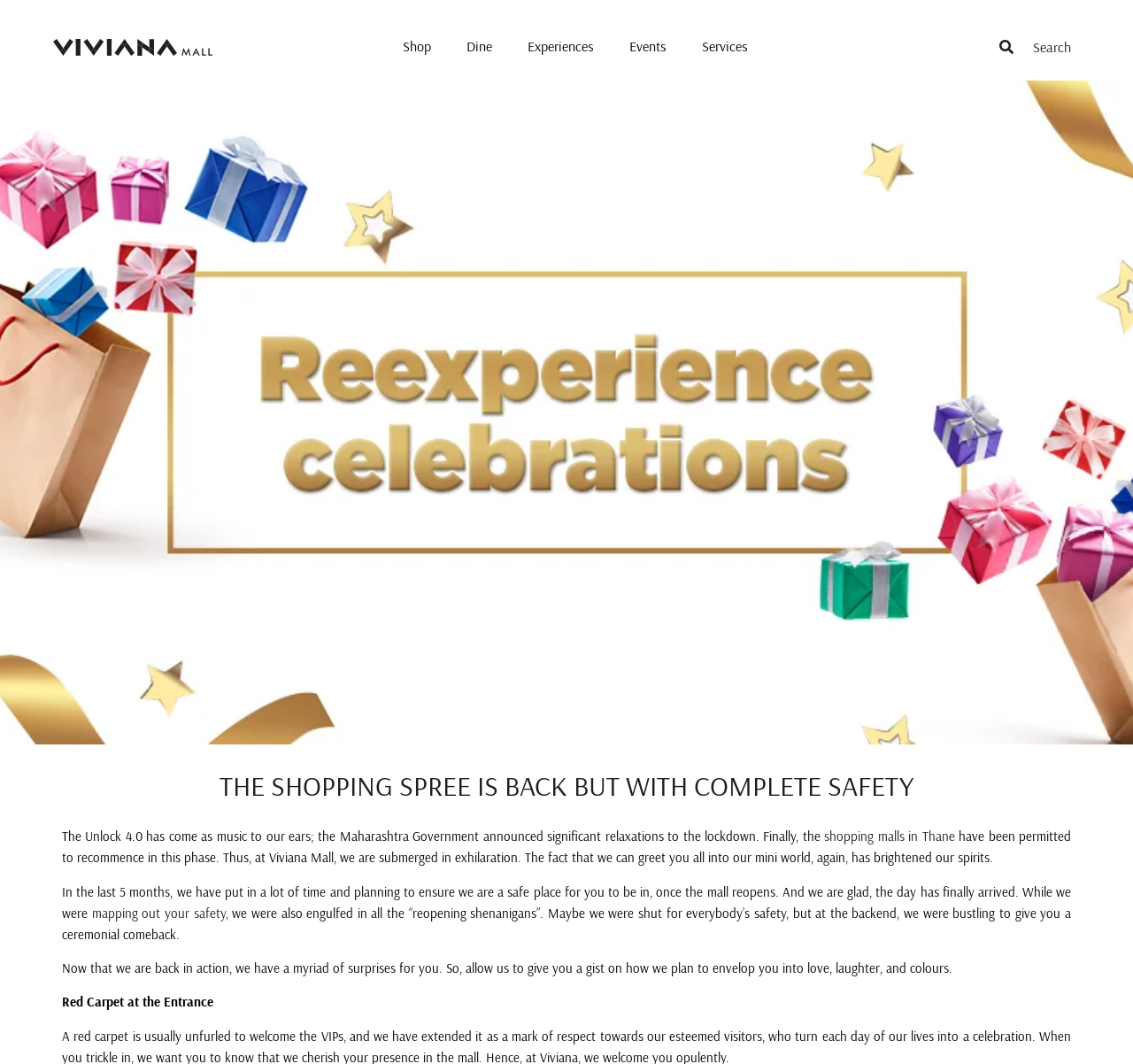Please determine the bounding box coordinates of the element's region to click in order to carry out the following instruction: "Search for something". The coordinates should be four float numbers between 0 and 1, i.e., [left, top, right, bottom].

[0.882, 0.037, 0.945, 0.05]